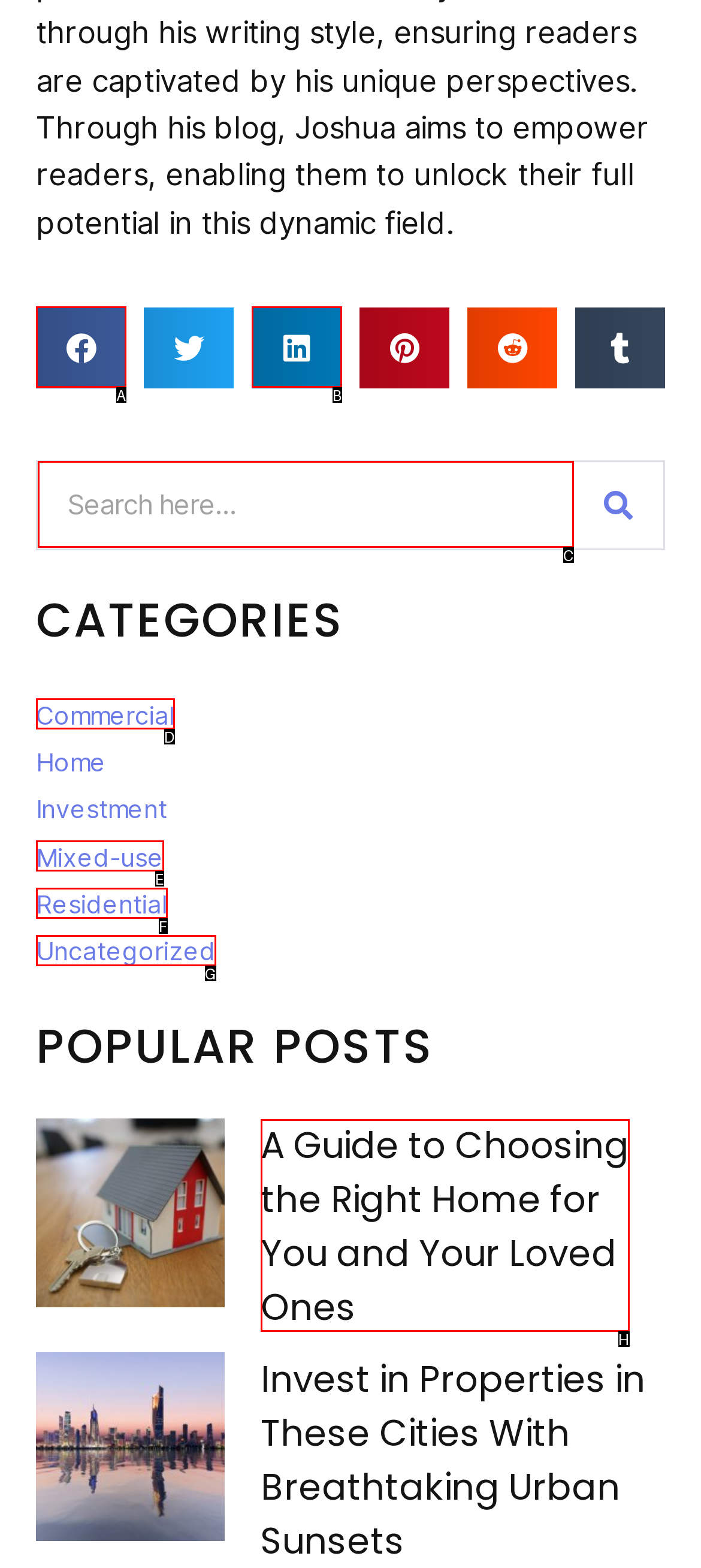Point out the option that best suits the description: aria-label="Share on facebook"
Indicate your answer with the letter of the selected choice.

A